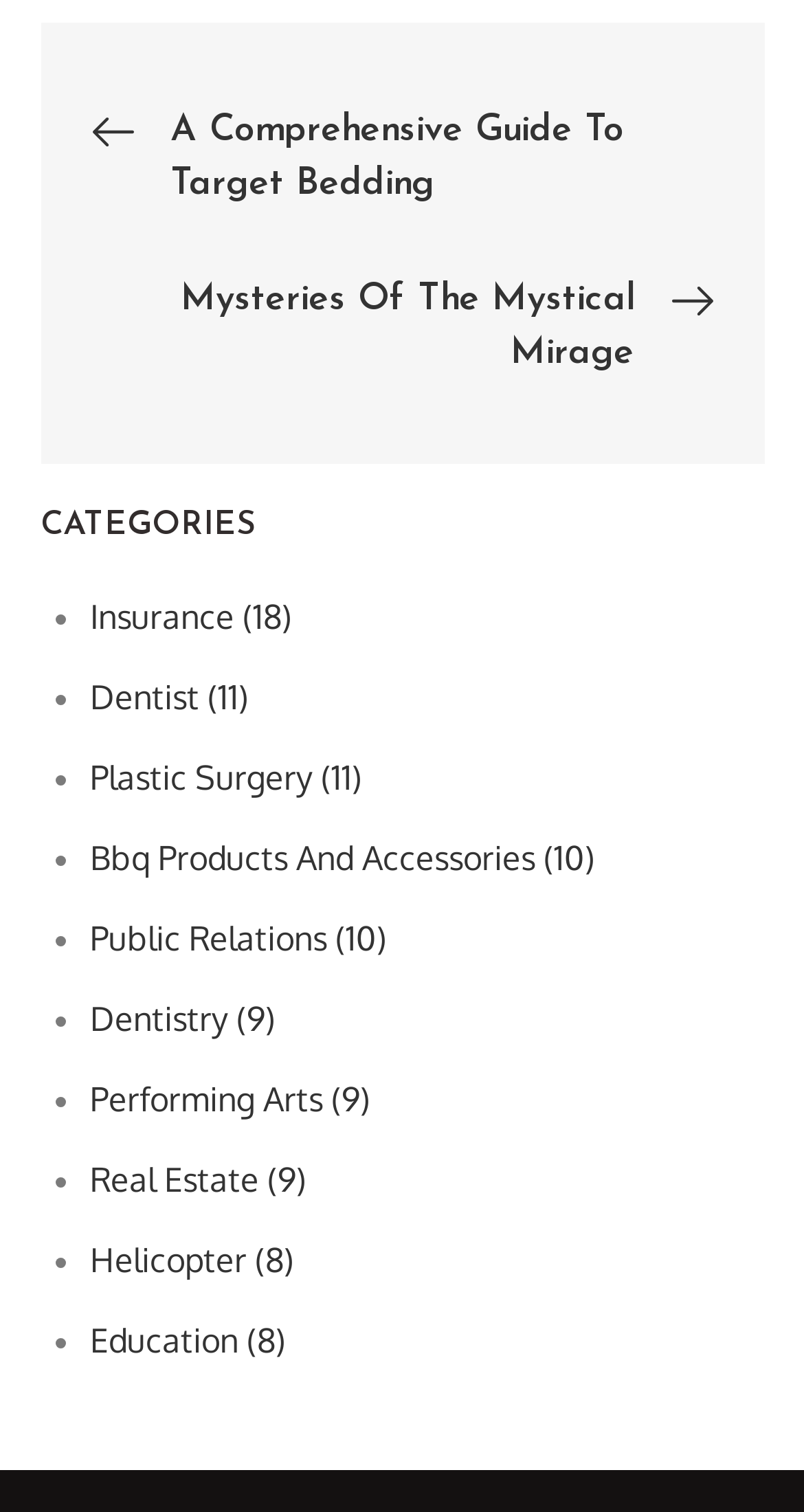Find the bounding box coordinates of the area to click in order to follow the instruction: "View 'Insurance' category".

[0.112, 0.394, 0.363, 0.422]